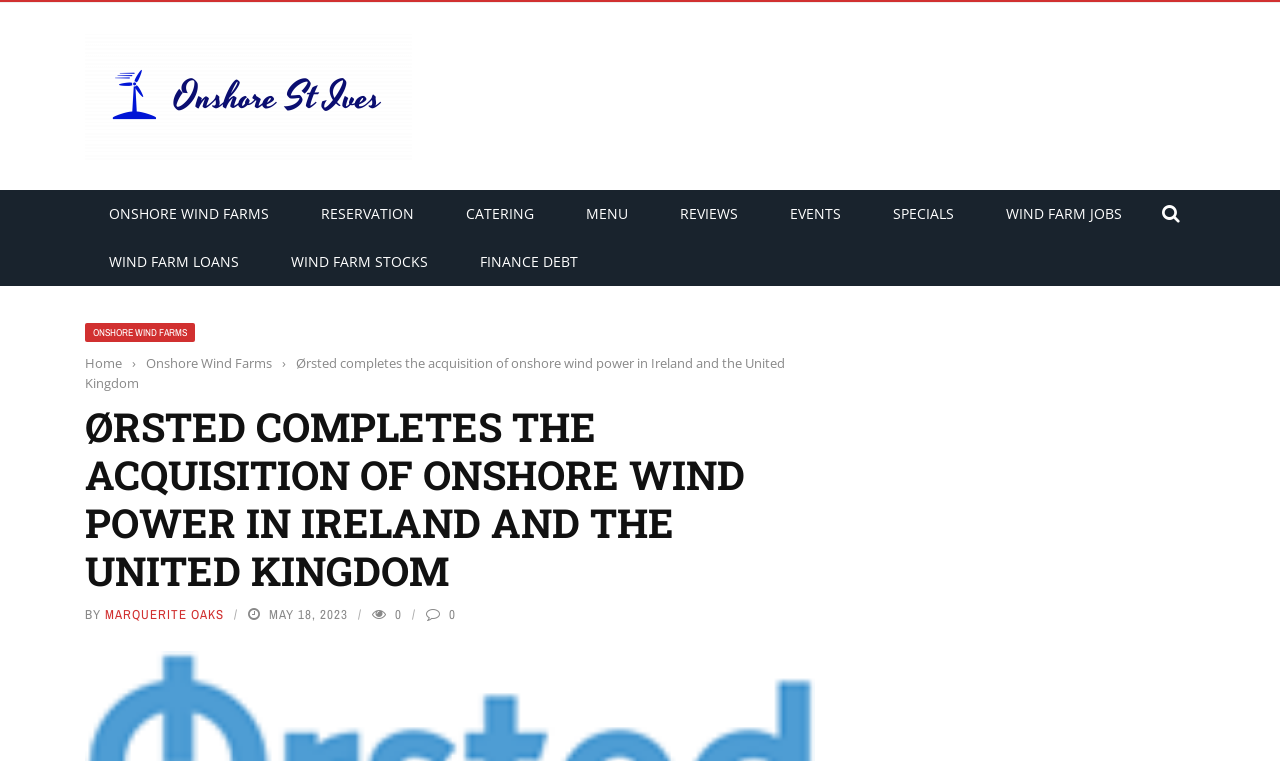Please identify the bounding box coordinates of the element's region that I should click in order to complete the following instruction: "Read the article by MARQUERITE OAKS". The bounding box coordinates consist of four float numbers between 0 and 1, i.e., [left, top, right, bottom].

[0.082, 0.796, 0.175, 0.819]